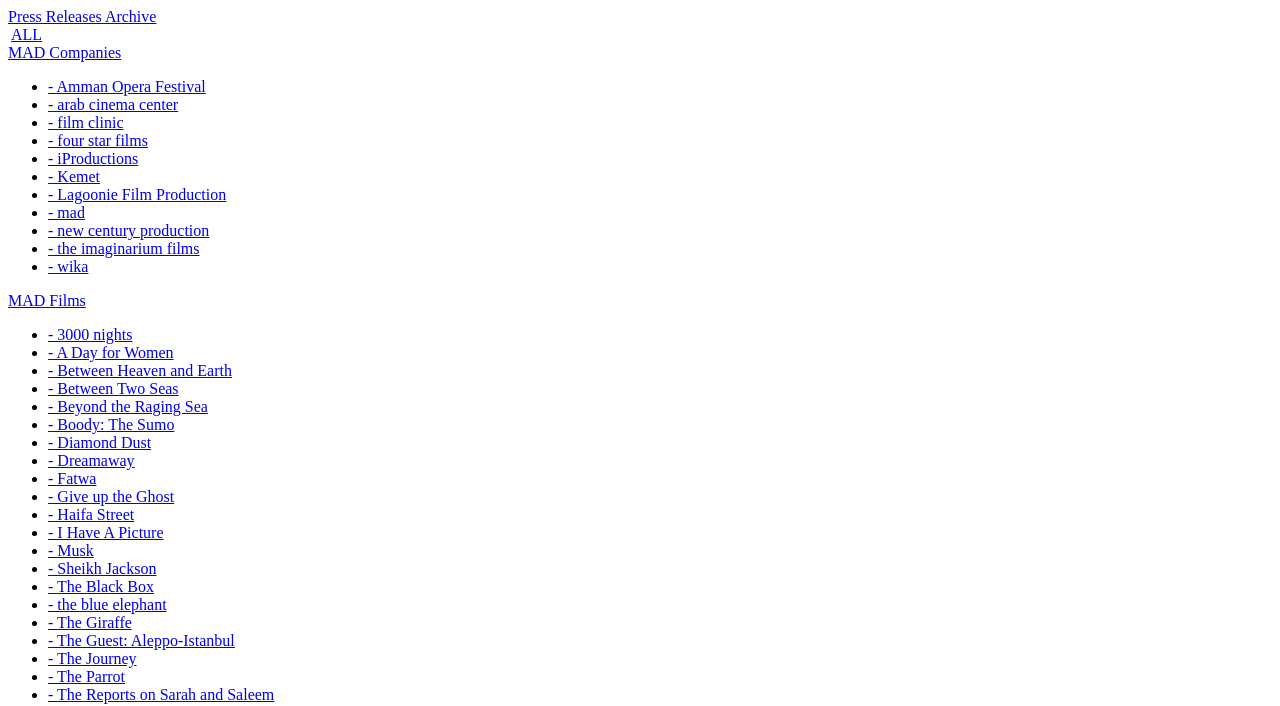Please find the bounding box coordinates of the element that you should click to achieve the following instruction: "Click on Press Releases Archive". The coordinates should be presented as four float numbers between 0 and 1: [left, top, right, bottom].

[0.006, 0.011, 0.122, 0.035]